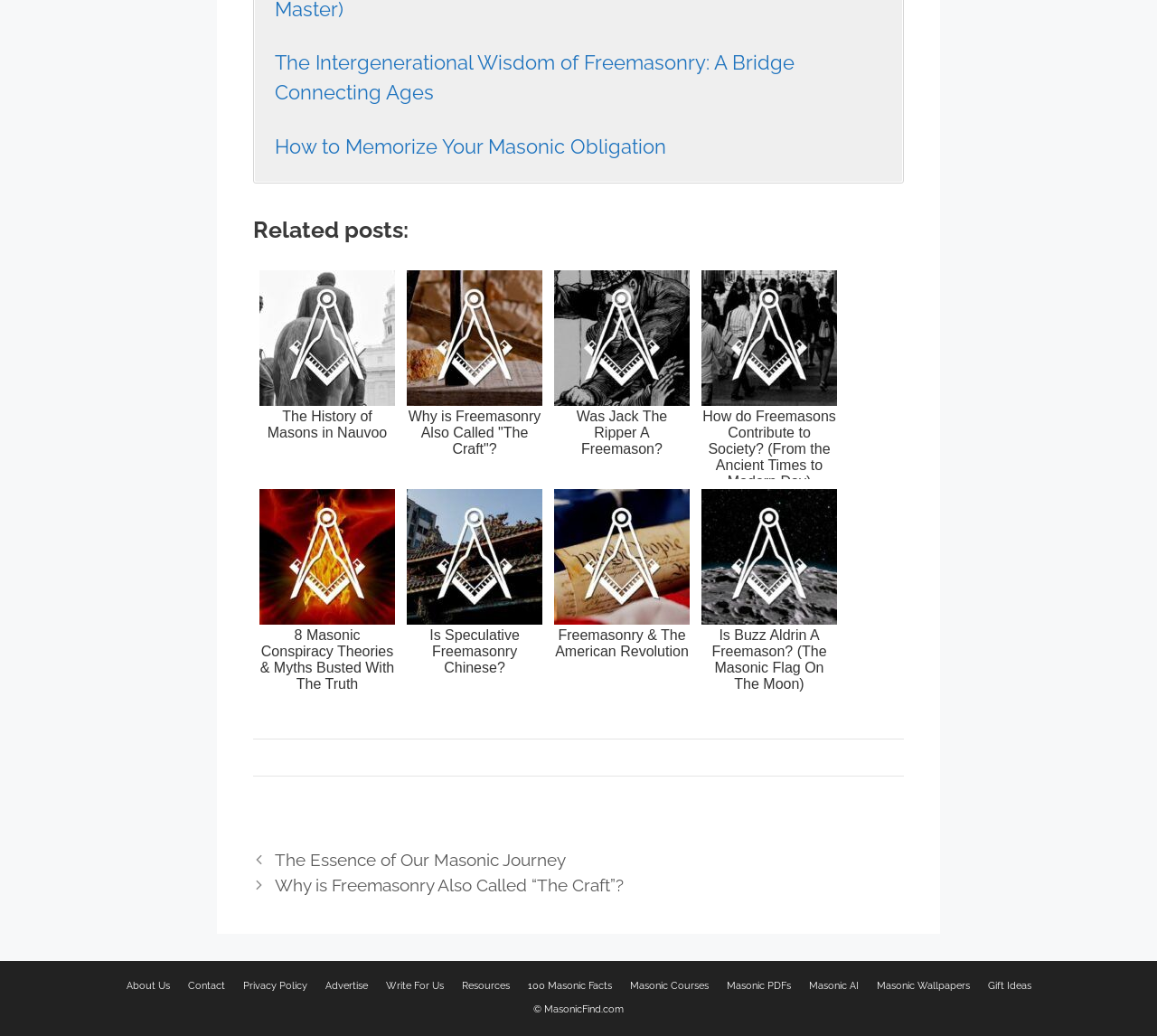Extract the bounding box of the UI element described as: "Write For Us".

[0.333, 0.946, 0.383, 0.957]